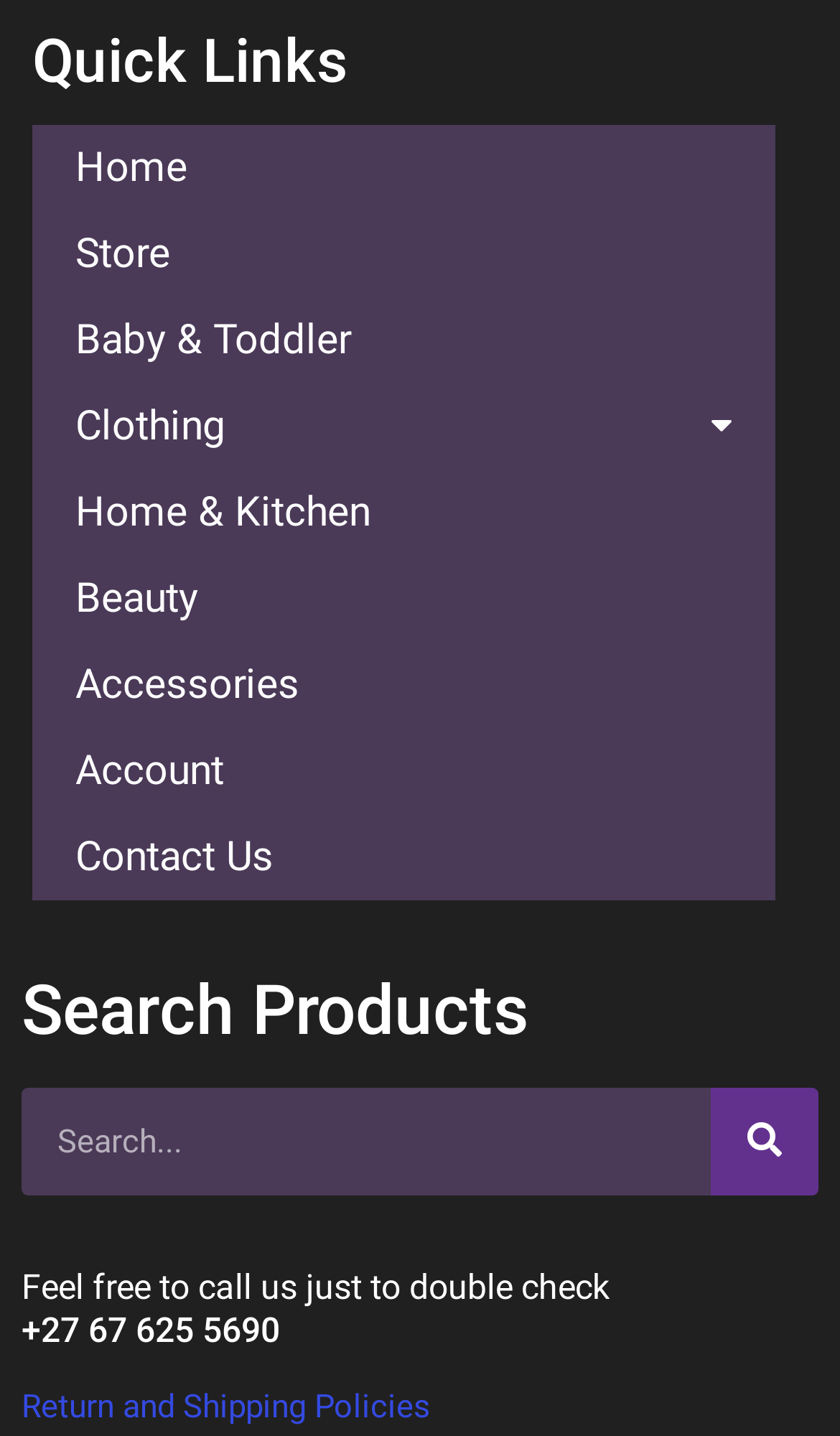Based on the image, please respond to the question with as much detail as possible:
What is the phone number provided on the webpage?

The phone number provided on the webpage is '+27 67 625 5690' because it is displayed as a heading element with a bounding box coordinate of [0.026, 0.914, 0.974, 0.938]. This phone number is likely provided for customers to contact the website's support or sales team.